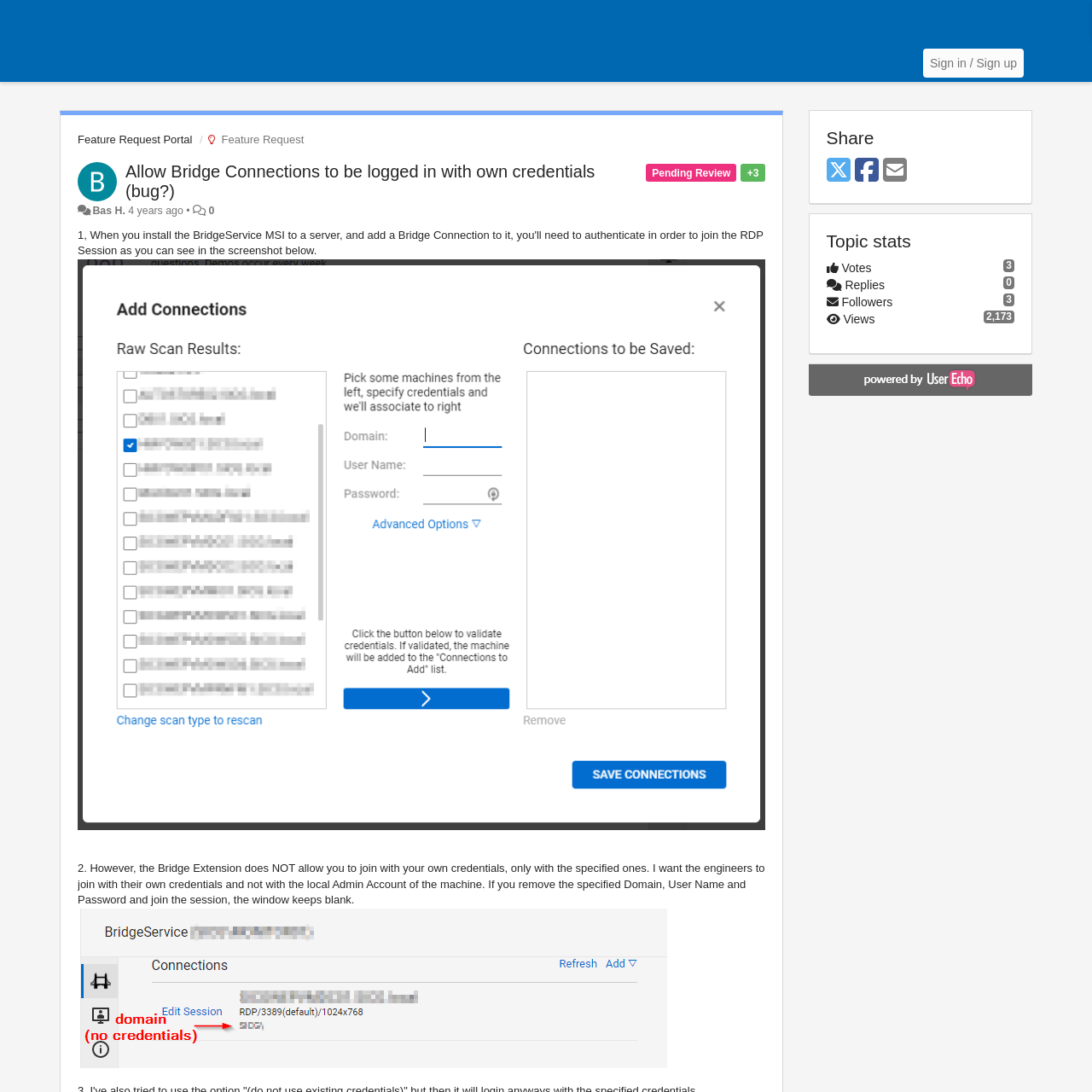Please find the bounding box for the following UI element description. Provide the coordinates in (top-left x, top-left y, bottom-right x, bottom-right y) format, with values between 0 and 1: ConnectWise ScreenConnect

[0.043, 0.002, 0.305, 0.075]